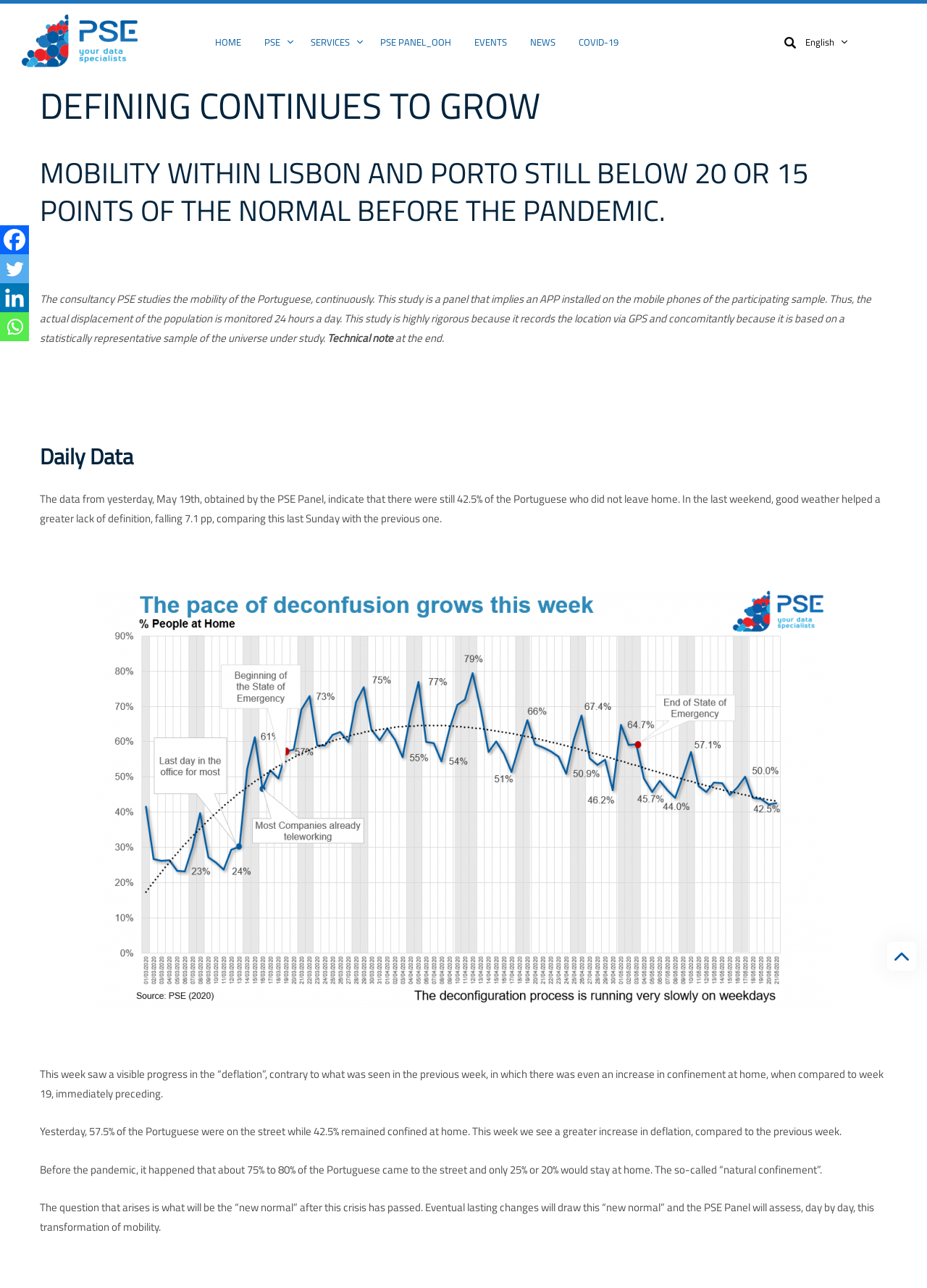Please locate the bounding box coordinates for the element that should be clicked to achieve the following instruction: "Click SERVICES". Ensure the coordinates are given as four float numbers between 0 and 1, i.e., [left, top, right, bottom].

[0.323, 0.01, 0.398, 0.054]